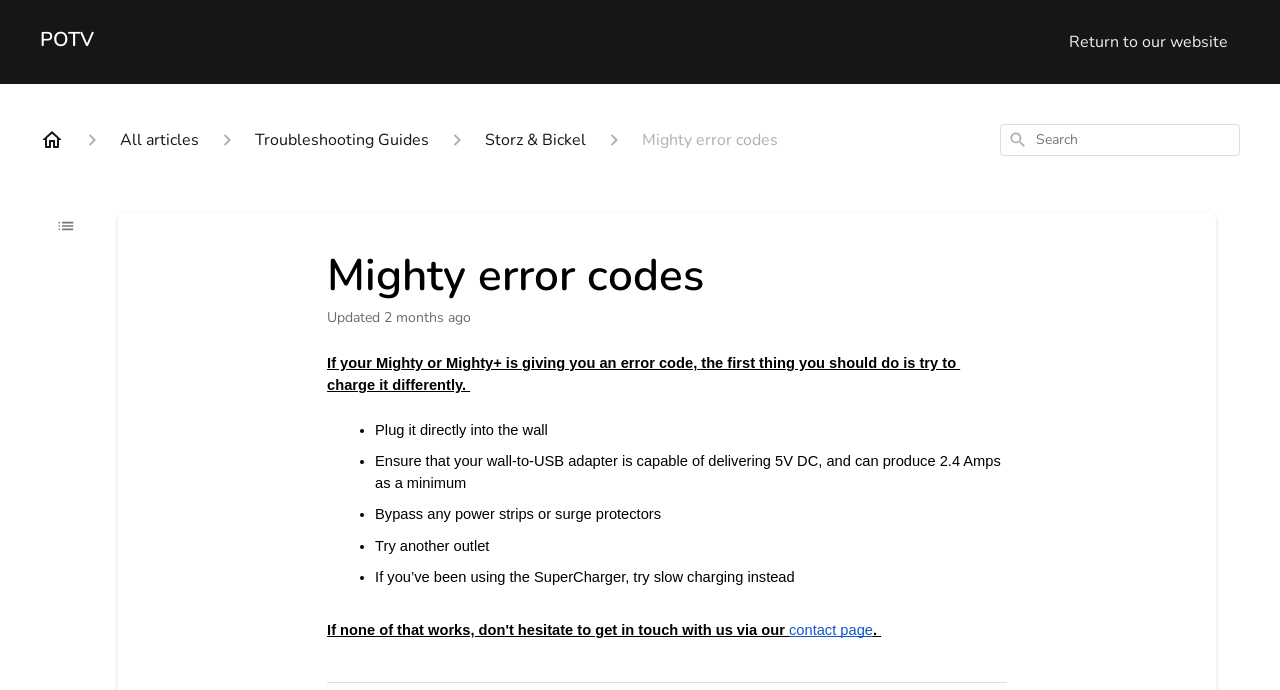Identify the bounding box coordinates for the element that needs to be clicked to fulfill this instruction: "Visit the contact page". Provide the coordinates in the format of four float numbers between 0 and 1: [left, top, right, bottom].

[0.616, 0.897, 0.682, 0.929]